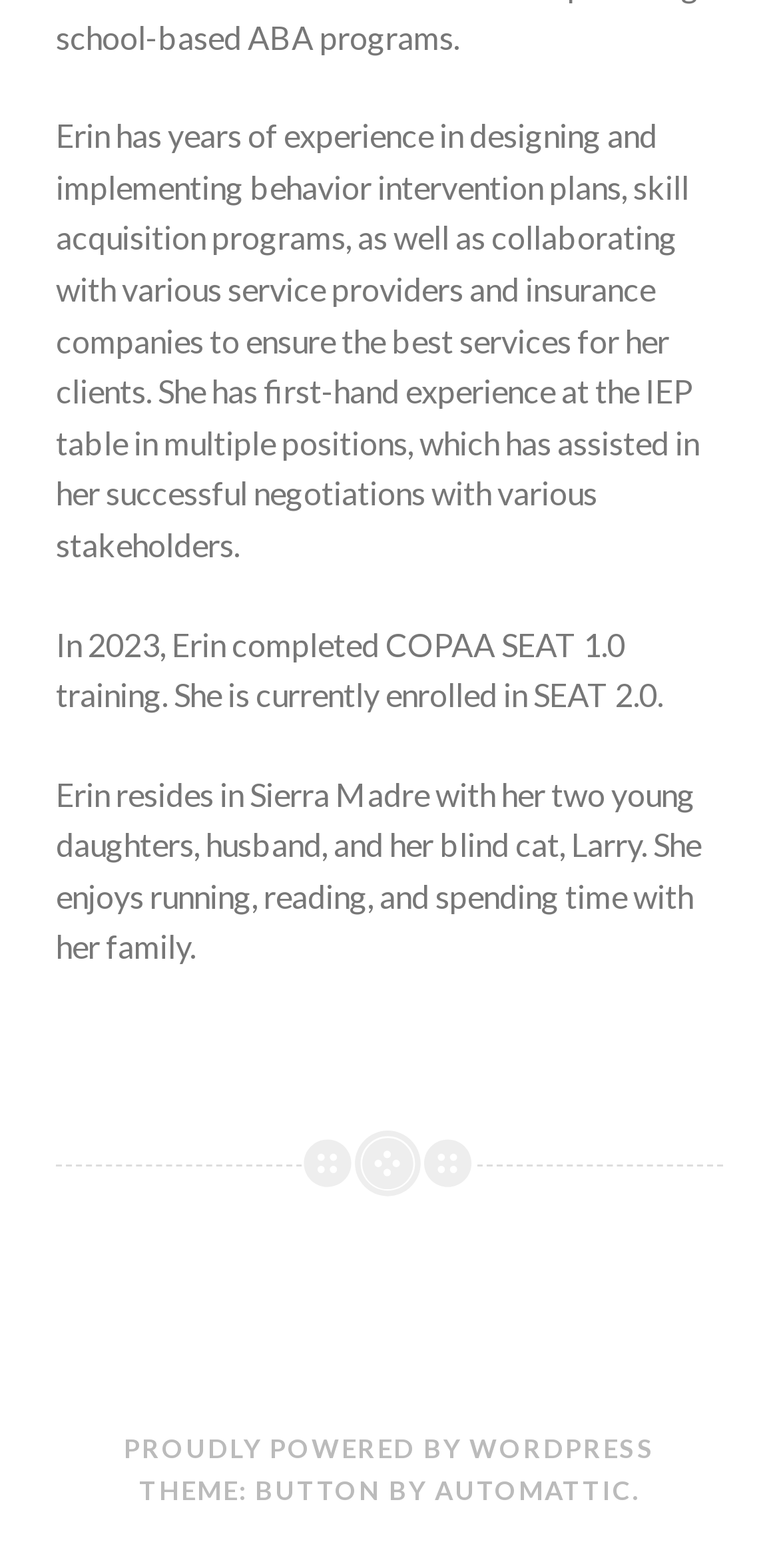Respond to the question below with a single word or phrase:
What is Erin's profession?

Behavior intervention planner